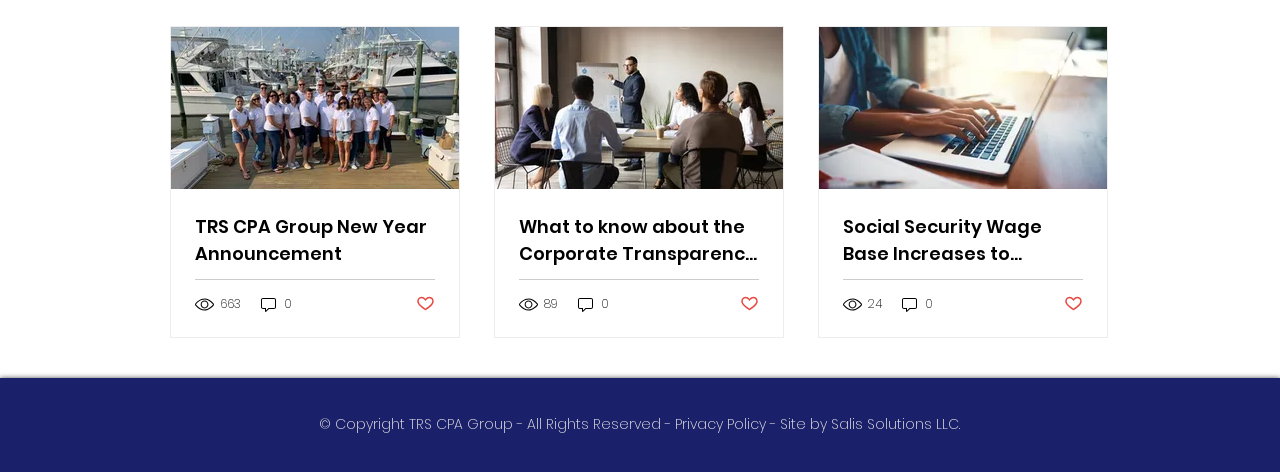Give a concise answer using only one word or phrase for this question:
What is the copyright information at the bottom of the webpage?

Copyright TRS CPA Group - All Rights Reserved